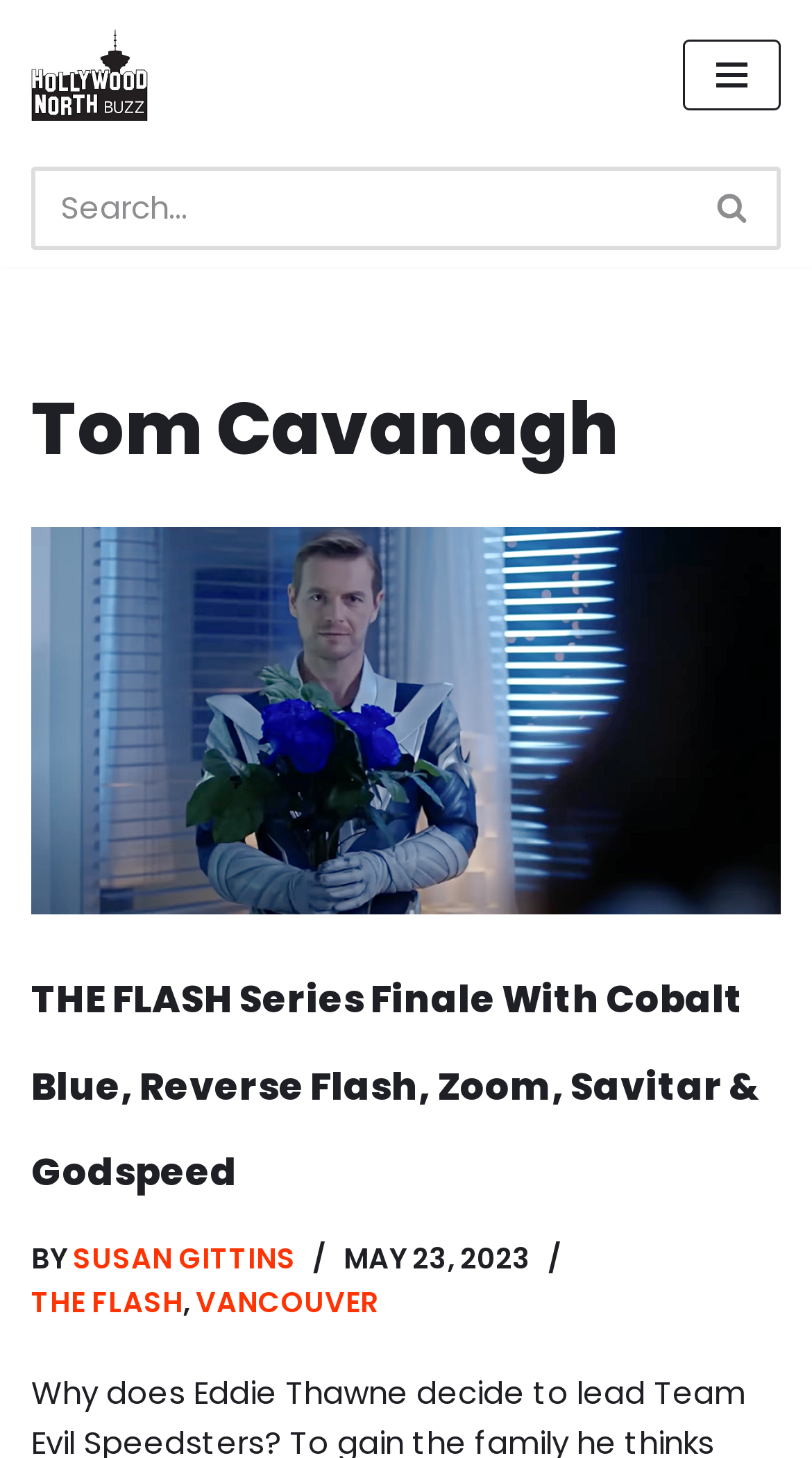Please identify the bounding box coordinates of the area I need to click to accomplish the following instruction: "Search for something".

[0.038, 0.114, 0.962, 0.171]